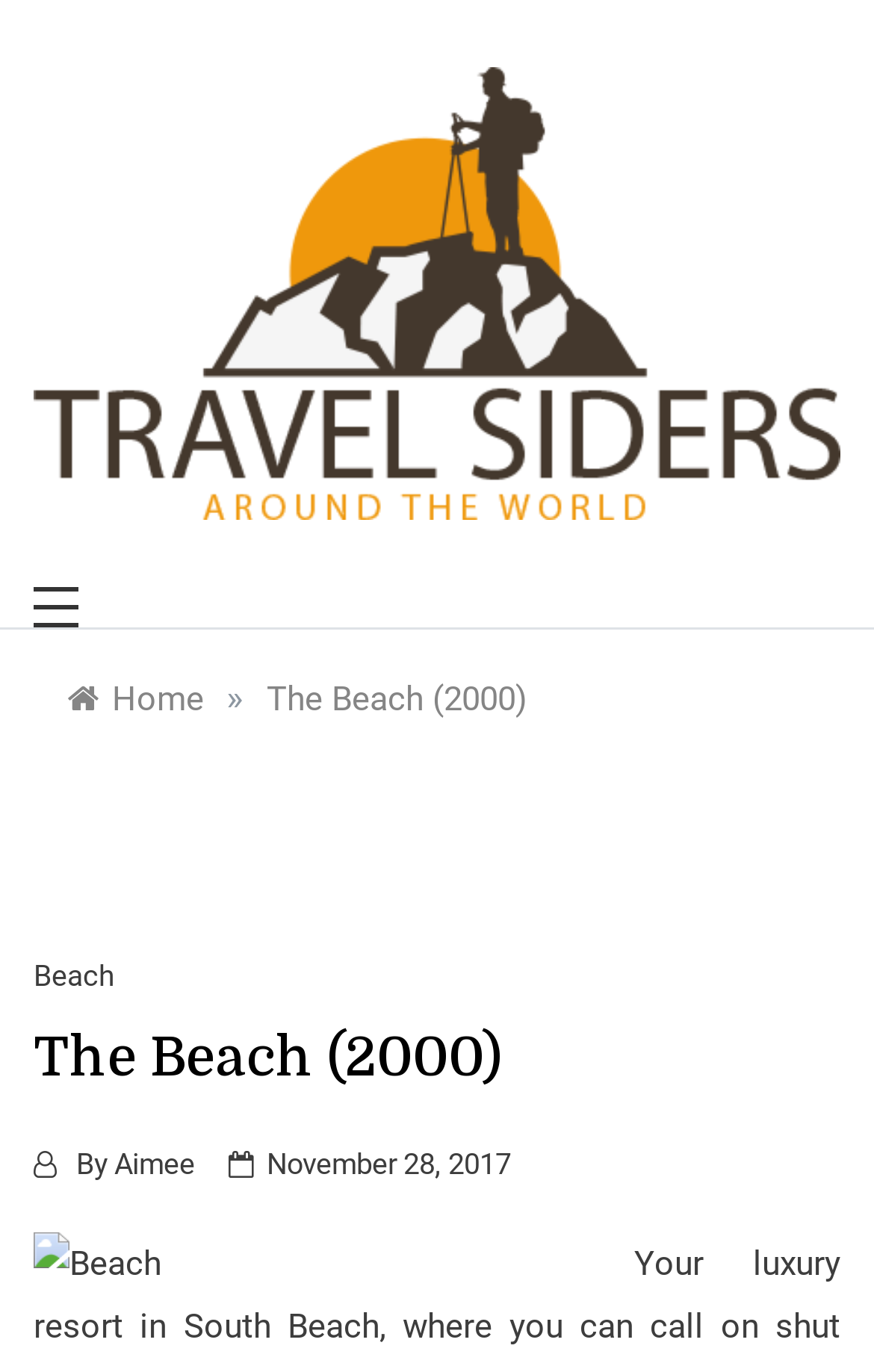Based on the element description November 28, 2017April 10, 2019, identify the bounding box coordinates for the UI element. The coordinates should be in the format (top-left x, top-left y, bottom-right x, bottom-right y) and within the 0 to 1 range.

[0.305, 0.837, 0.585, 0.861]